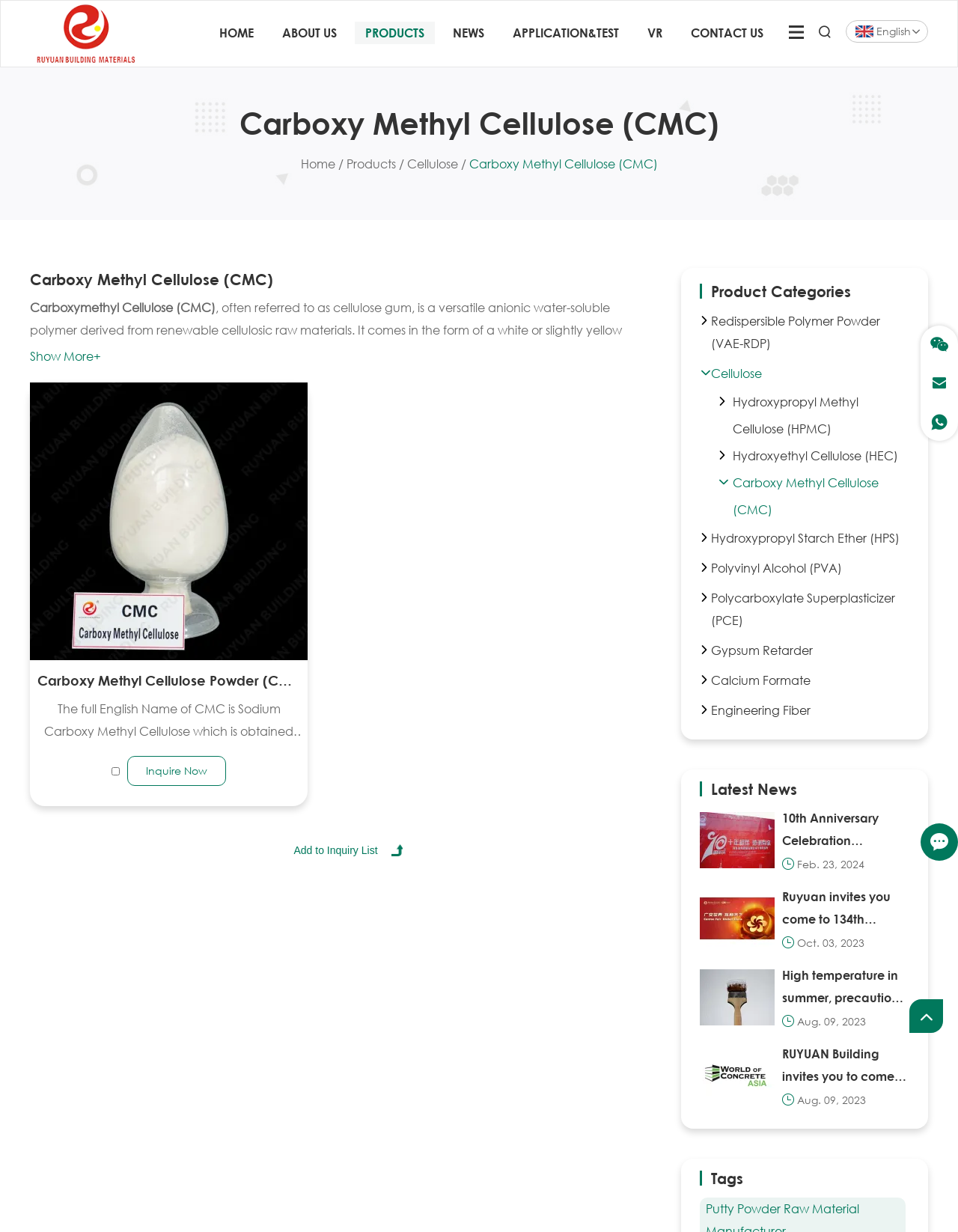Predict the bounding box of the UI element based on the description: "title="10th Anniversary Celebration Ceremony"". The coordinates should be four float numbers between 0 and 1, formatted as [left, top, right, bottom].

[0.73, 0.659, 0.809, 0.705]